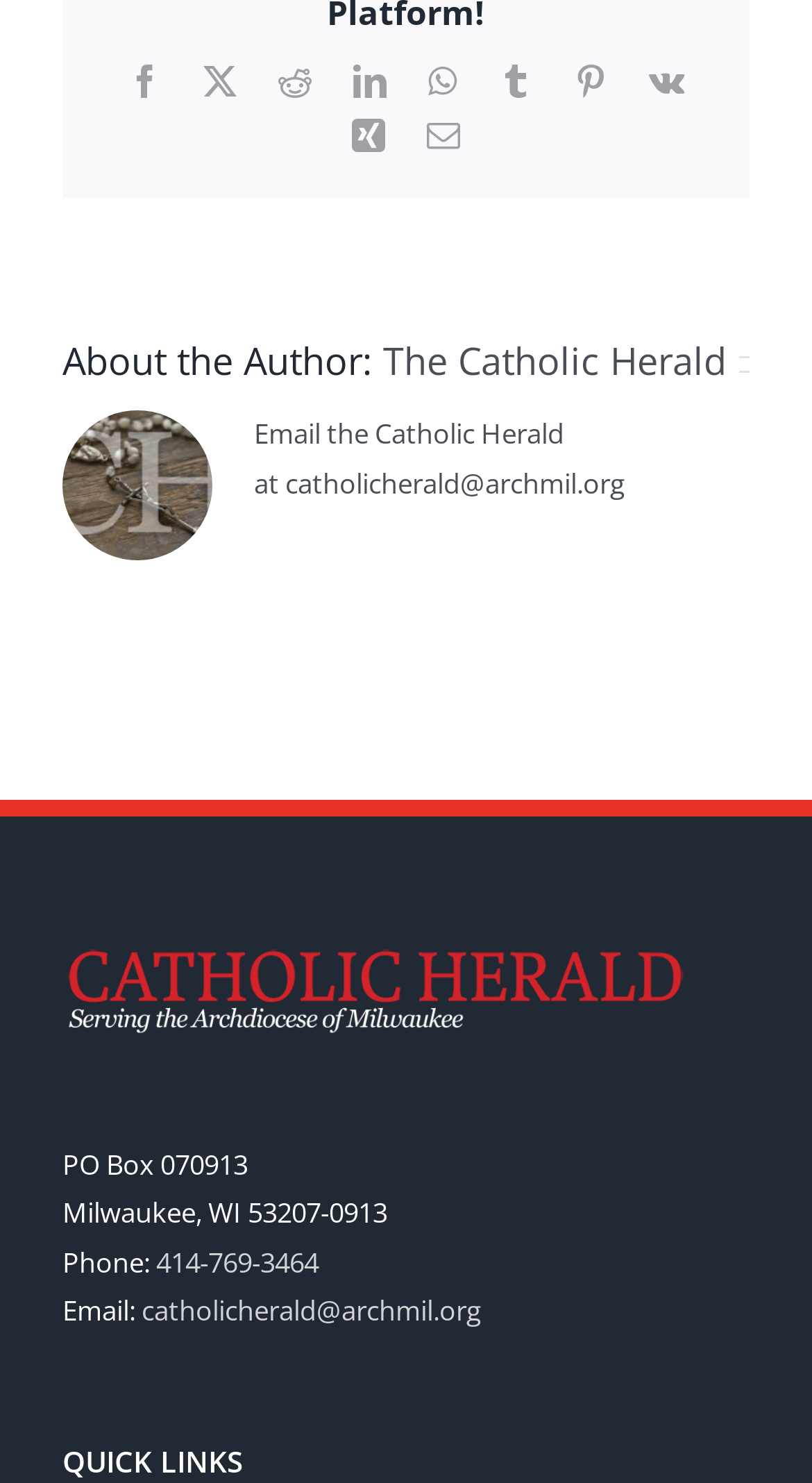Can you pinpoint the bounding box coordinates for the clickable element required for this instruction: "Read the article about crypto currency and cybersecurity"? The coordinates should be four float numbers between 0 and 1, i.e., [left, top, right, bottom].

None